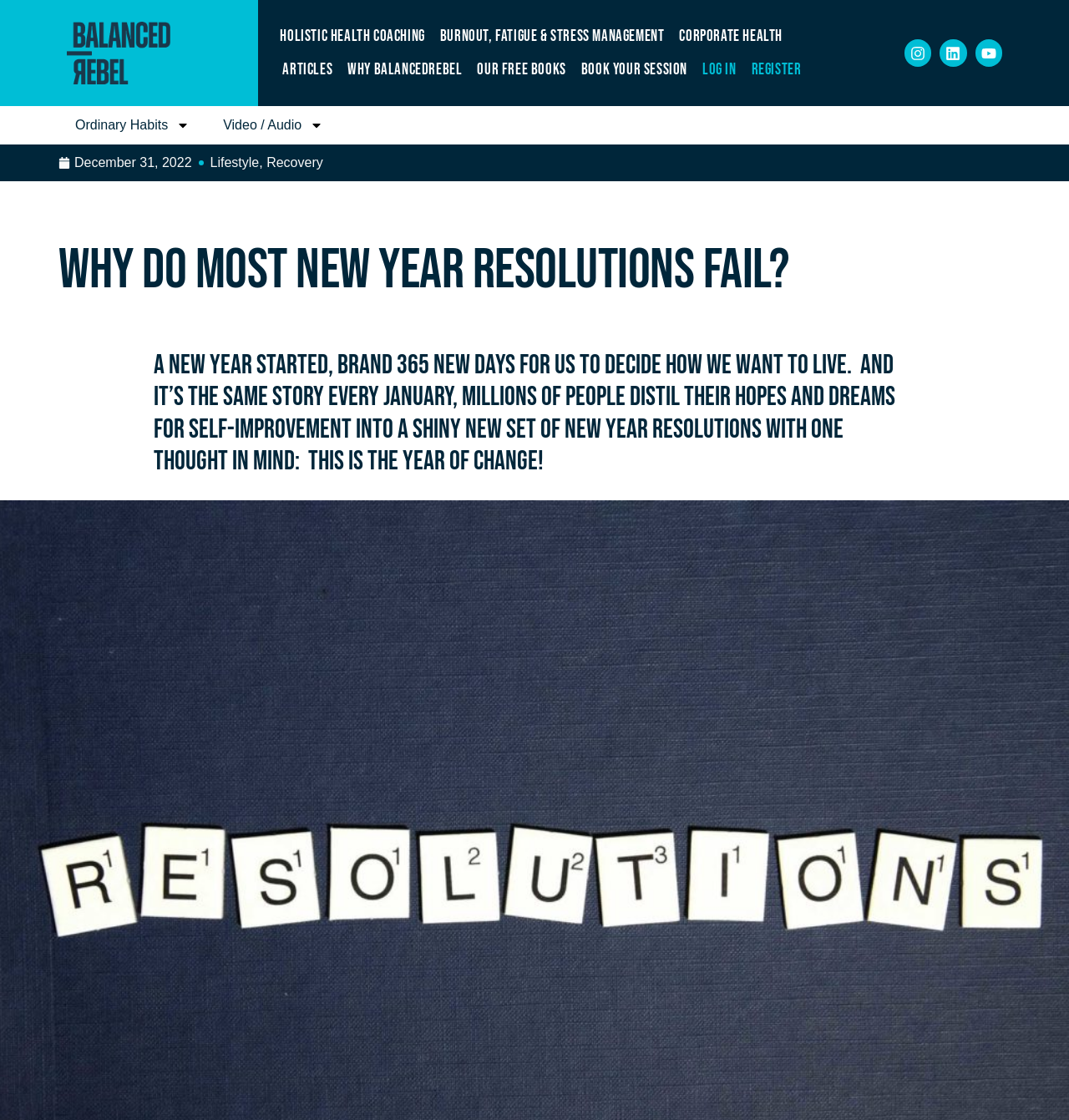What is the date mentioned in the article?
Please provide a comprehensive answer to the question based on the webpage screenshot.

I found a link element with the text 'December 31, 2022' which is likely a date mentioned in the article.